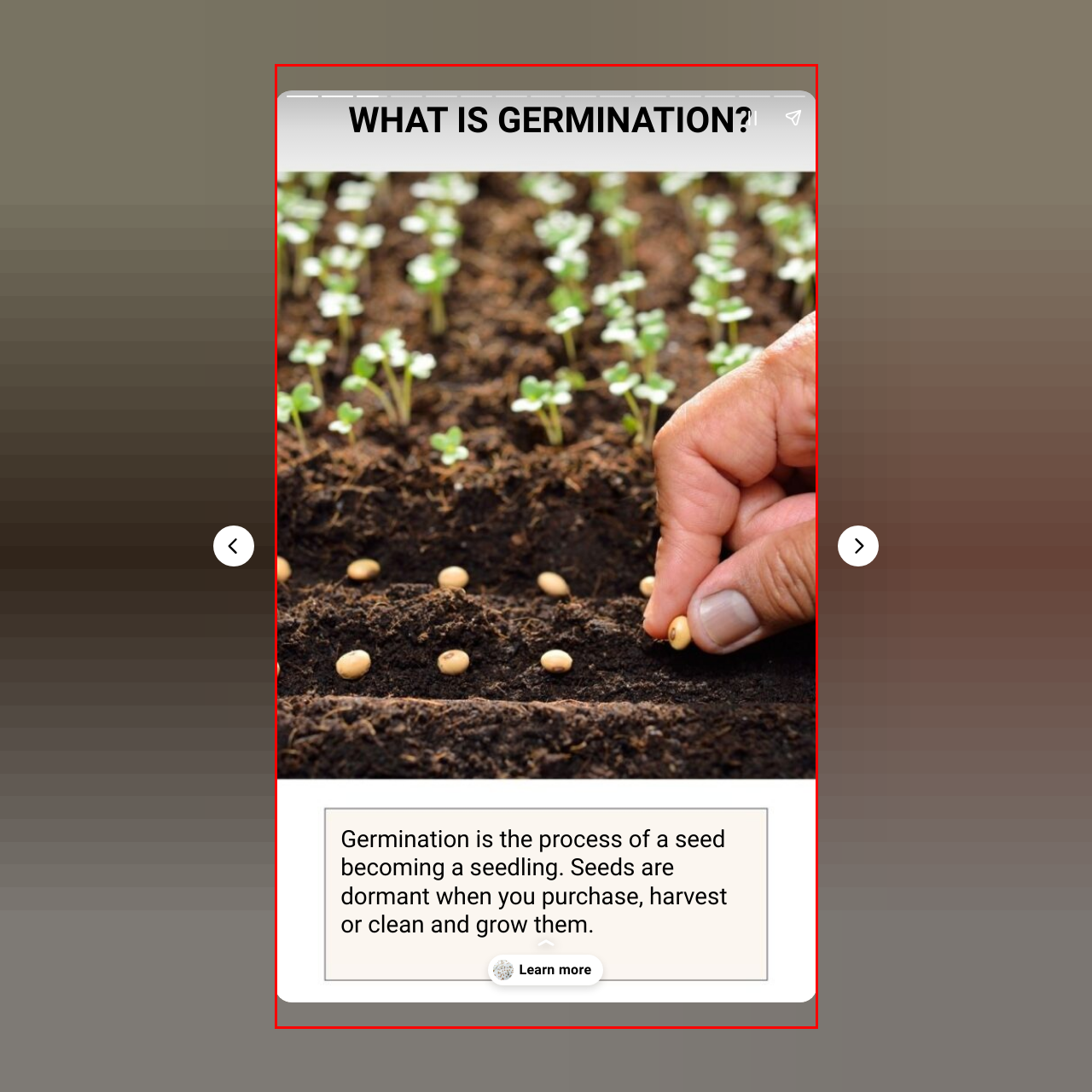What is the title of the visual?  
Focus on the image bordered by the red line and provide a detailed answer that is thoroughly based on the image's contents.

The title of the visual is 'WHAT IS GERMINATION?' which is written above the image, emphasizing the educational context of the image.